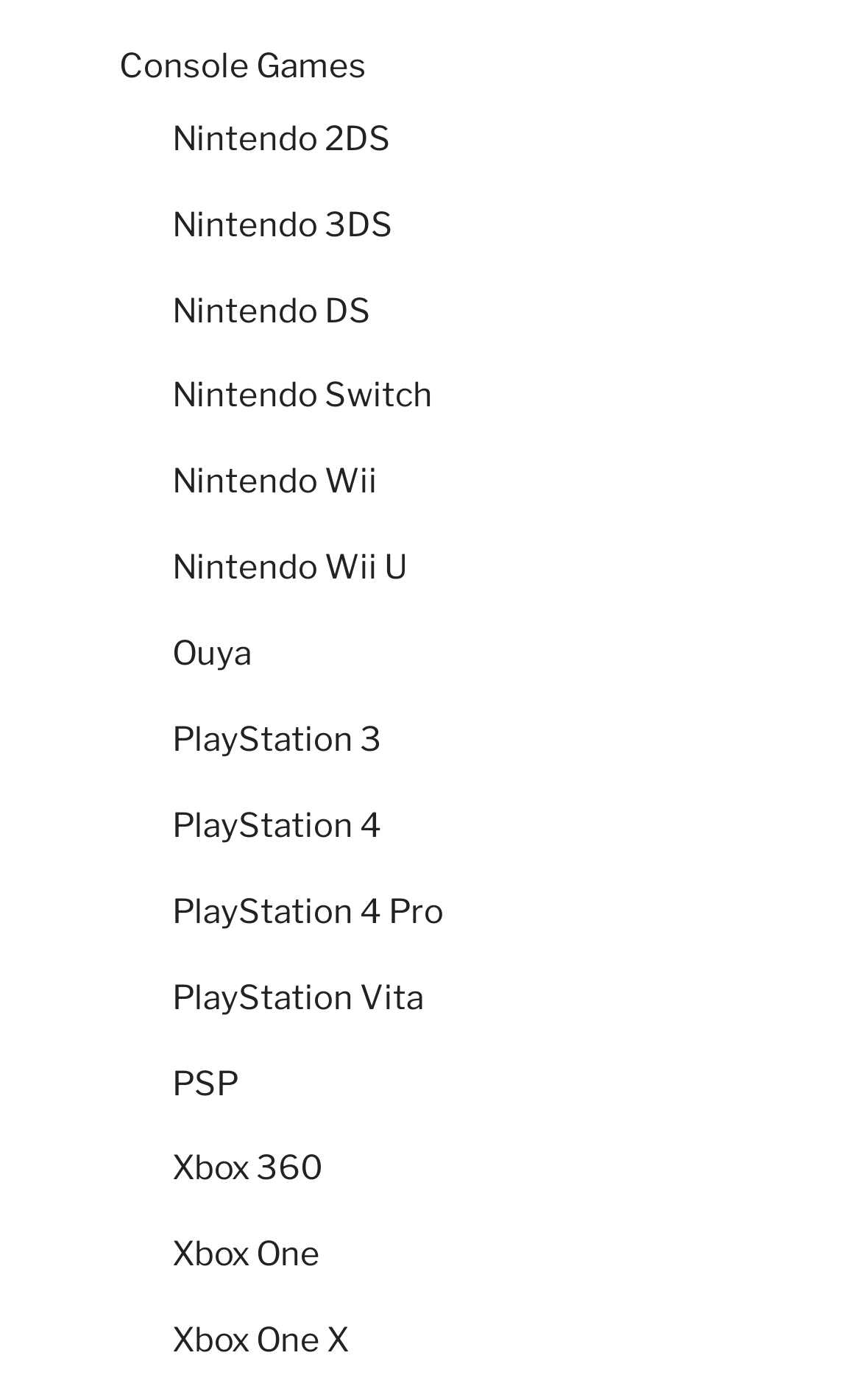Please determine the bounding box coordinates of the element to click in order to execute the following instruction: "Browse Console Games". The coordinates should be four float numbers between 0 and 1, specified as [left, top, right, bottom].

[0.138, 0.034, 0.426, 0.062]